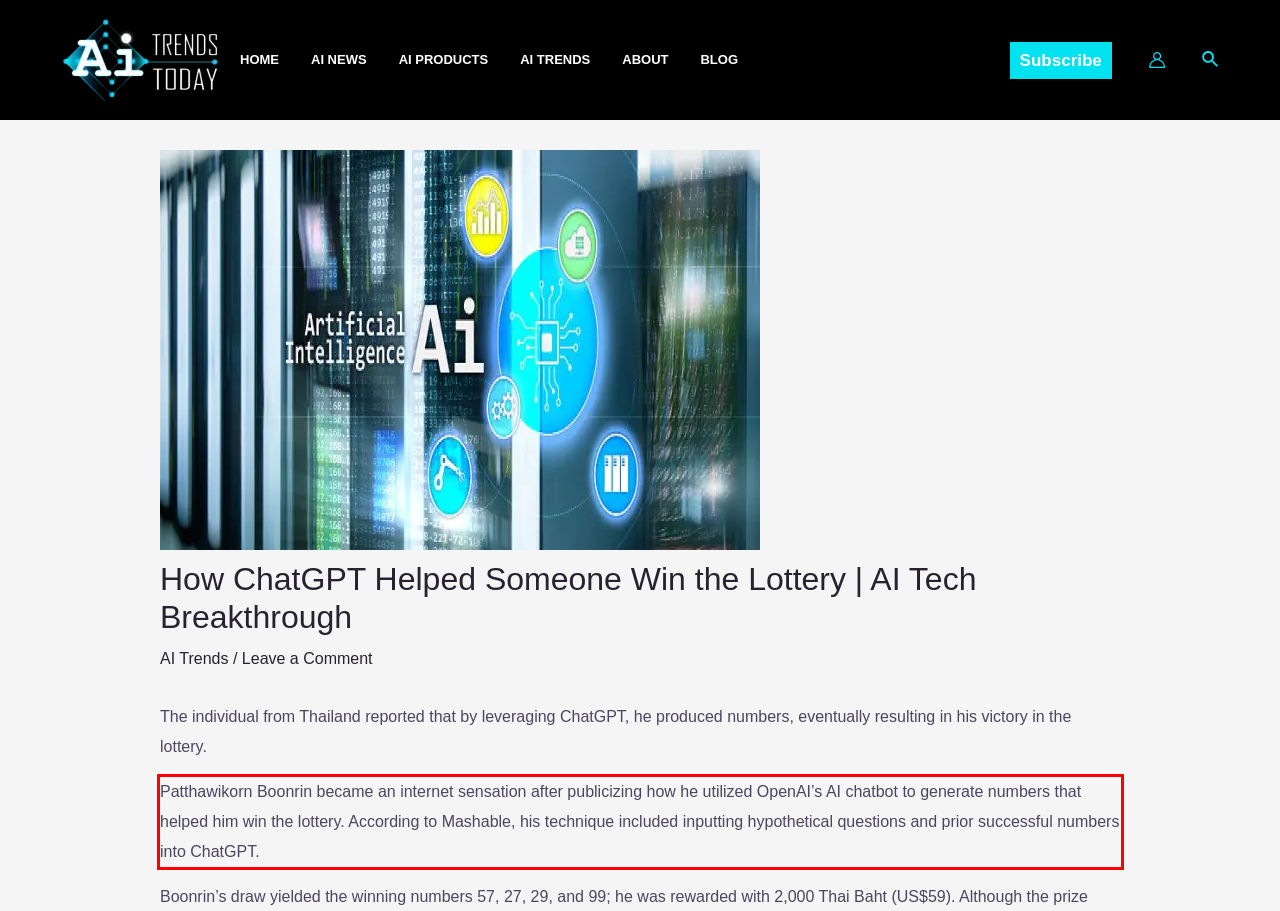From the screenshot of the webpage, locate the red bounding box and extract the text contained within that area.

Patthawikorn Boonrin became an internet sensation after publicizing how he utilized OpenAI’s AI chatbot to generate numbers that helped him win the lottery. According to Mashable, his technique included inputting hypothetical questions and prior successful numbers into ChatGPT.